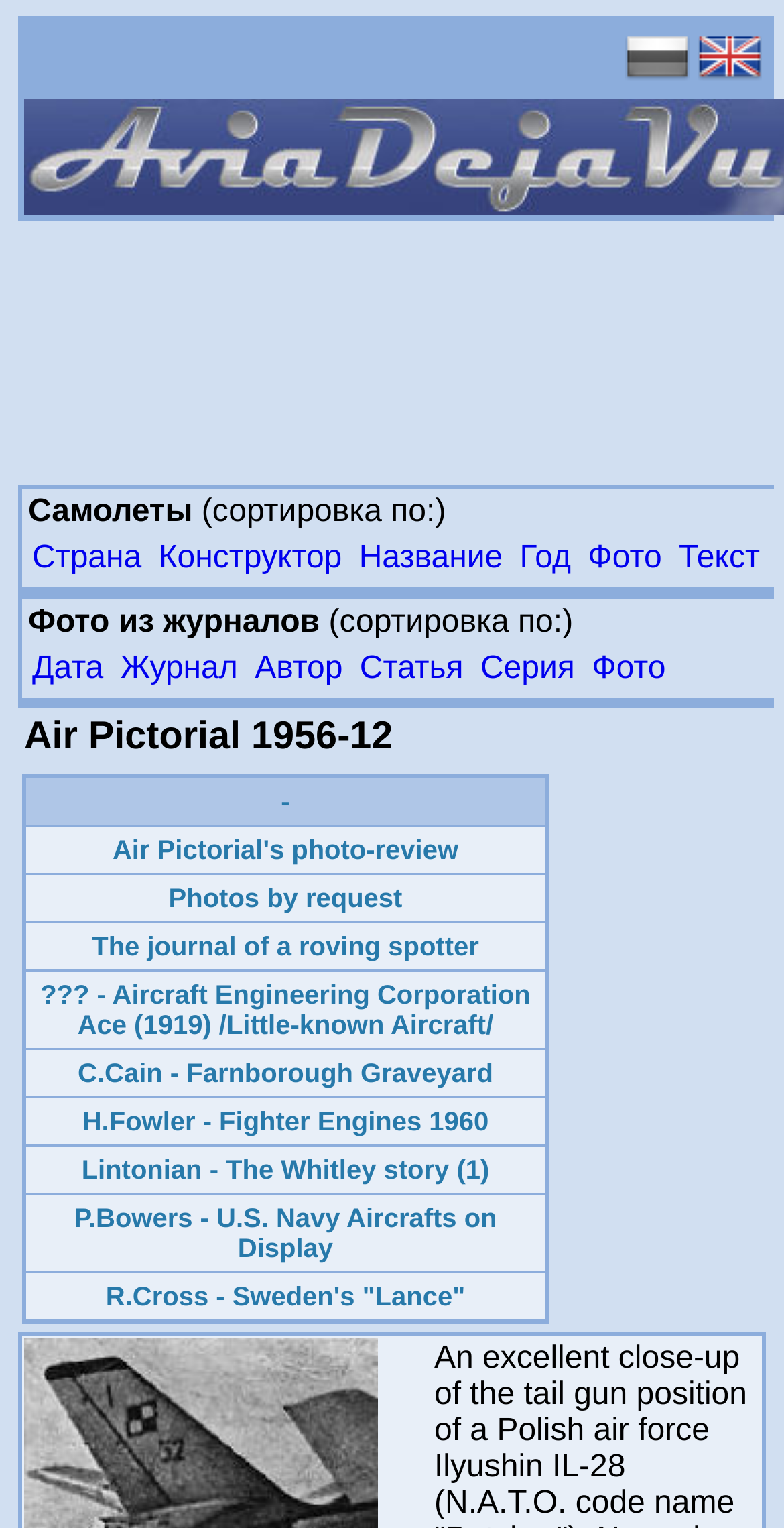Find the bounding box coordinates of the area that needs to be clicked in order to achieve the following instruction: "Read Air Pictorial's photo-review". The coordinates should be specified as four float numbers between 0 and 1, i.e., [left, top, right, bottom].

[0.144, 0.546, 0.585, 0.566]